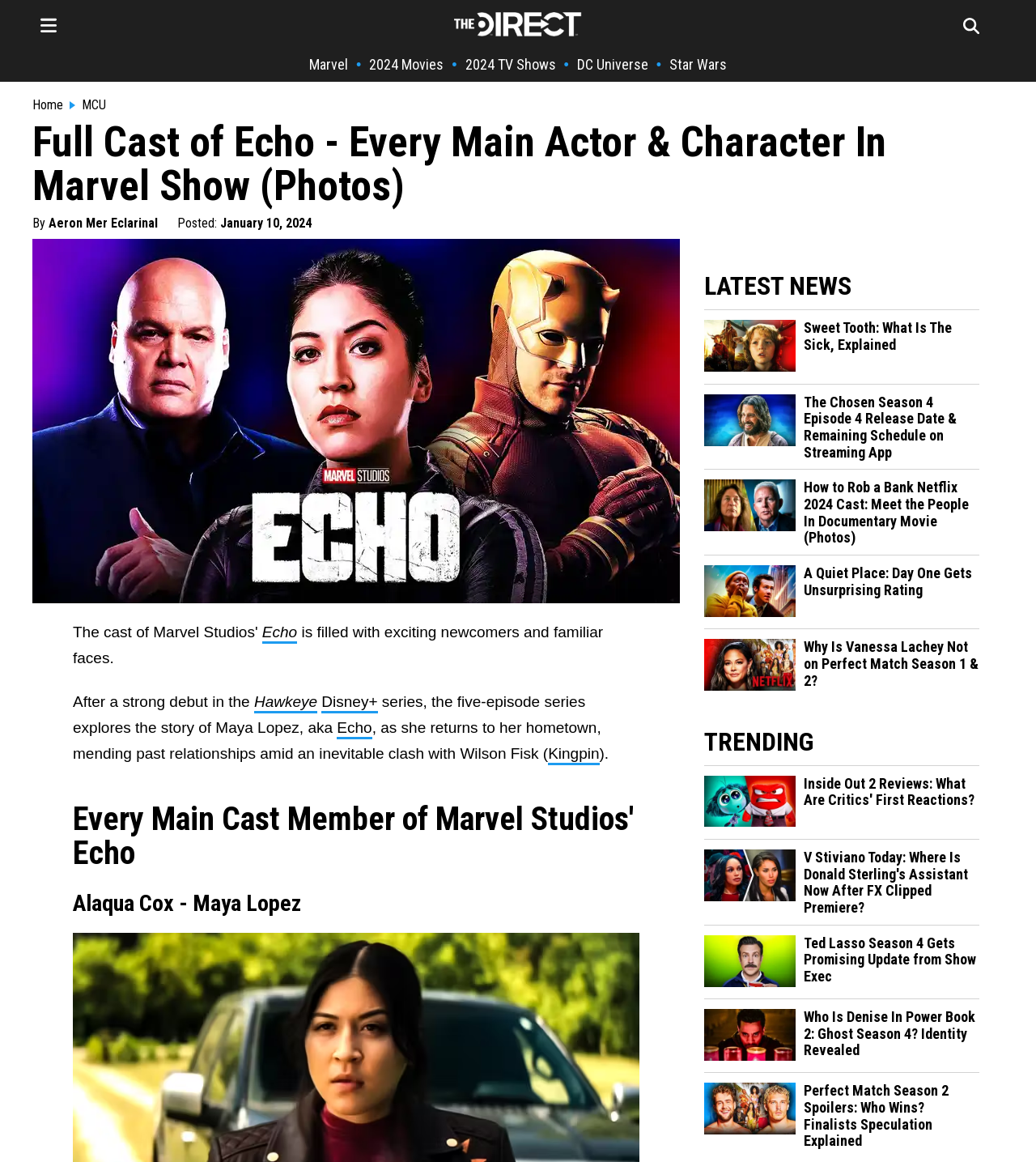Please answer the following question using a single word or phrase: 
What is the name of the Marvel show?

Echo